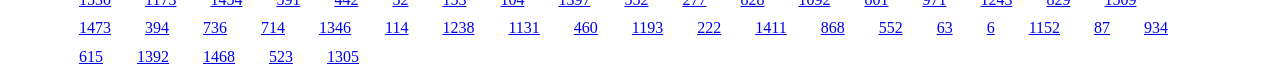Refer to the image and provide an in-depth answer to the question: 
Is there a gap between the top row and the bottom row of links?

Comparing the y2 value of the last link on the top row (0.455) with the y1 value of the first link on the bottom row (0.602), I found a noticeable gap between the two rows, indicating there is a vertical separation between them.